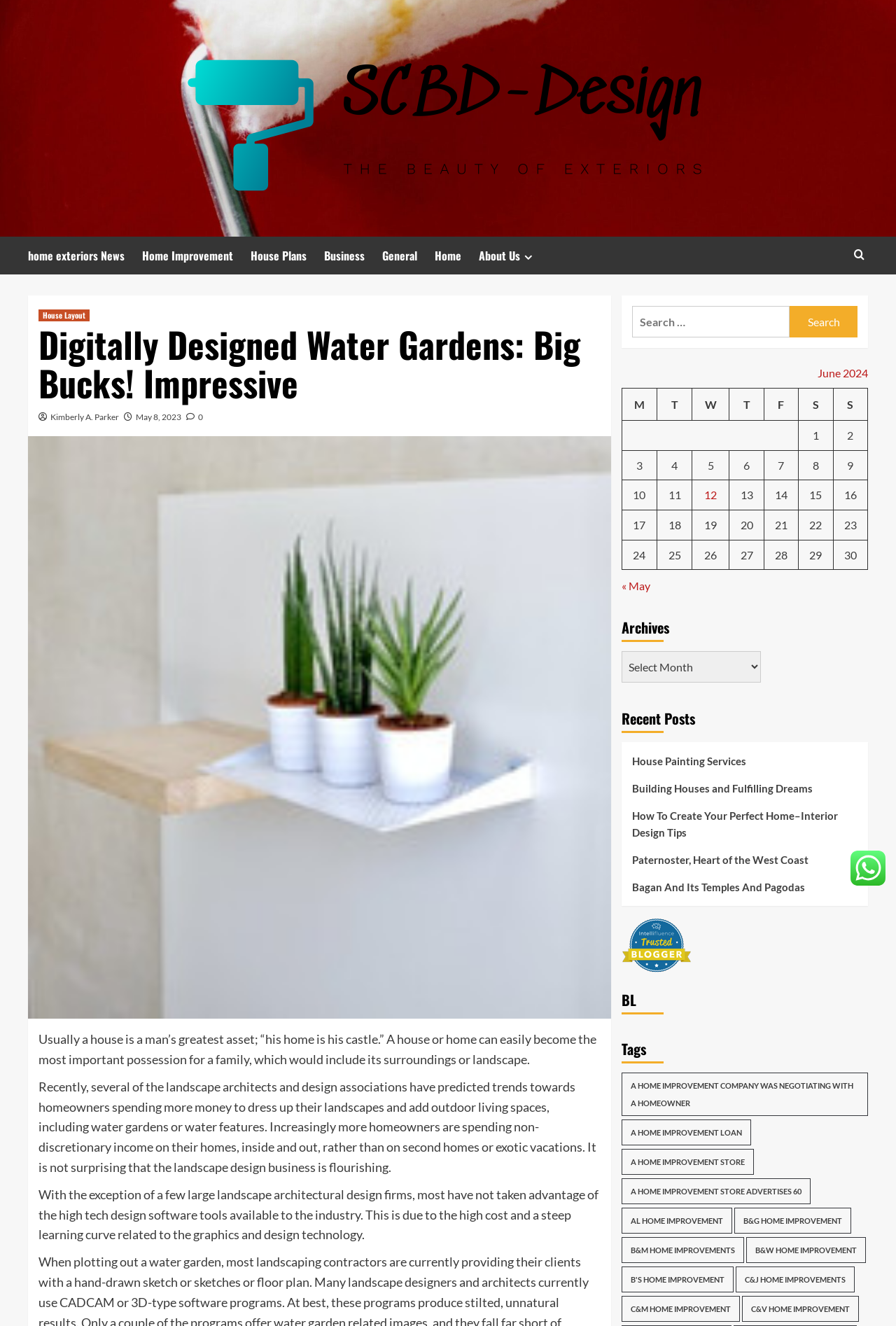Use a single word or phrase to answer the question: 
What is the purpose of the search box?

To search for content